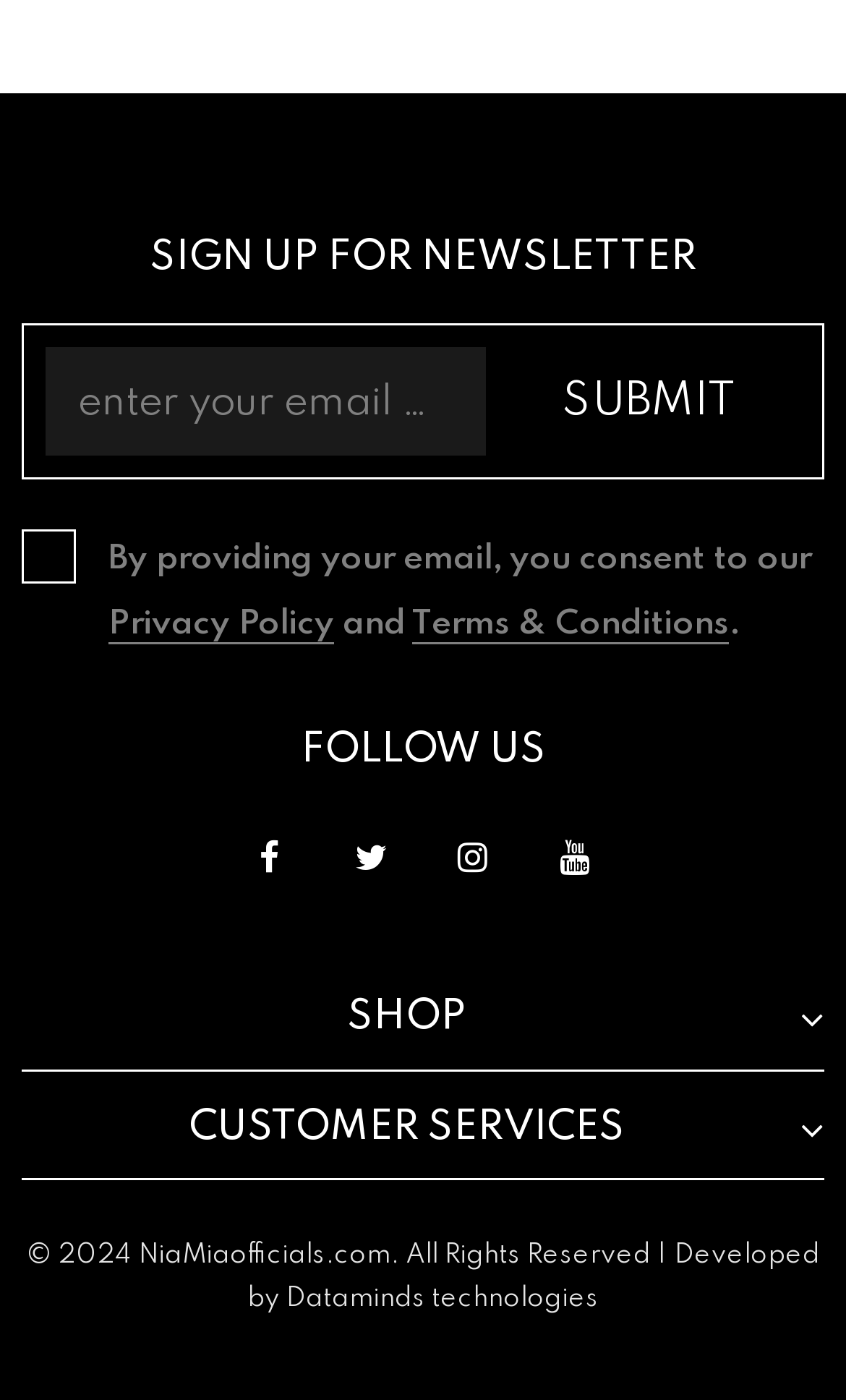Can you provide the bounding box coordinates for the element that should be clicked to implement the instruction: "Follow on Facebook"?

[0.272, 0.585, 0.364, 0.641]